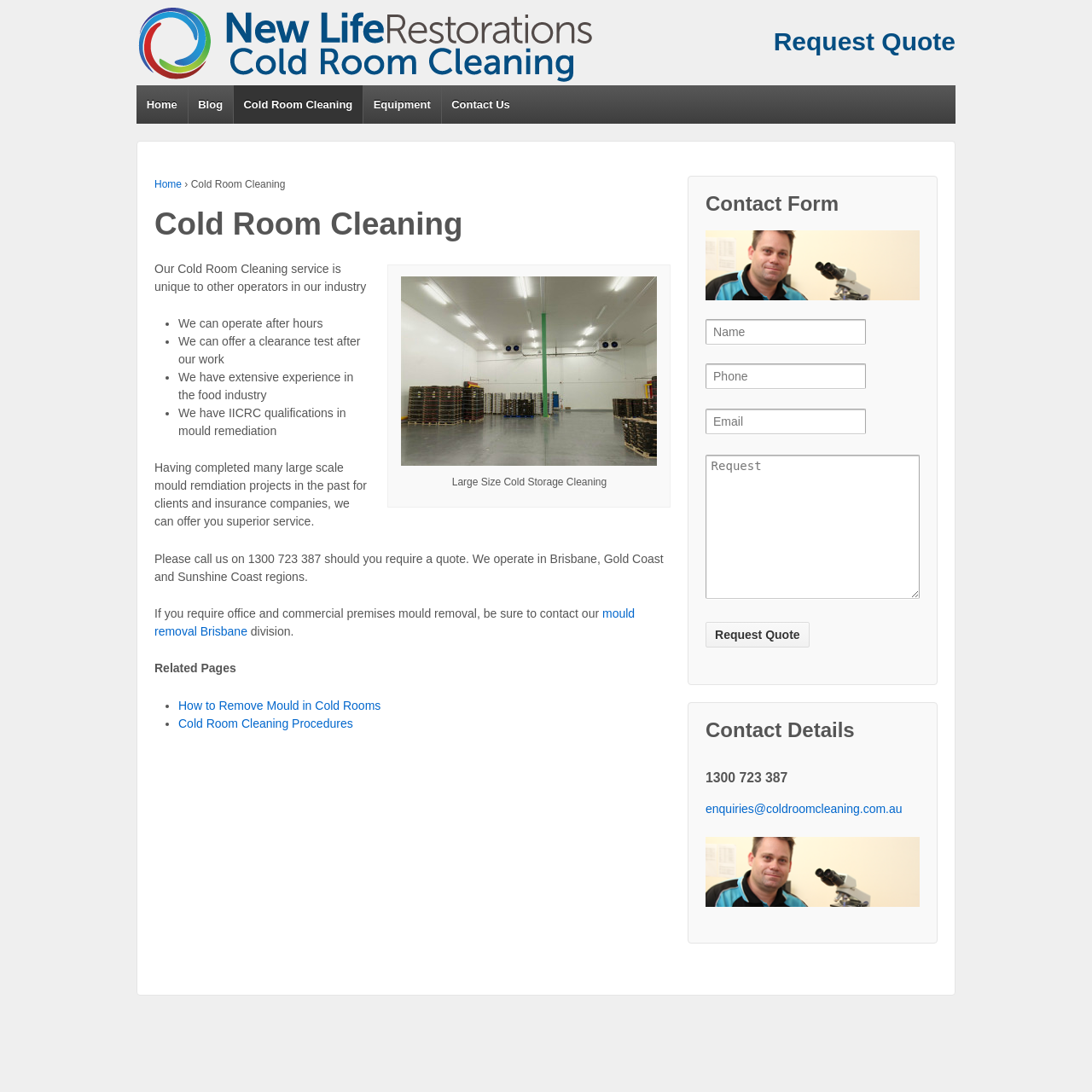Respond to the question with just a single word or phrase: 
What is the benefit of operating after hours?

Not specified